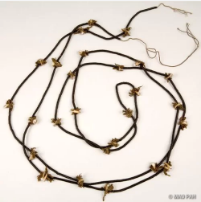Give a detailed account of what is happening in the image.

This image features a traditional belt, dated circa 1828, intricately designed with decorative elements. The belt is made of a dark cord woven in an elegant spiral pattern, showcasing several ornamental pieces that resemble small golden motifs, possibly depicting natural elements like leaves or flowers. The craftsmanship reflects the artistic styles of the time, highlighting both functionality and aesthetic appeal. The belt is displayed against a neutral background, allowing its details and textures to stand out prominently. This piece is part of a collection housed at the Peter the Great Museum of Anthropology and Ethnography (Kunstkamera), researched by Lyubov Dmitrenko from the Department of Ethnography of America.